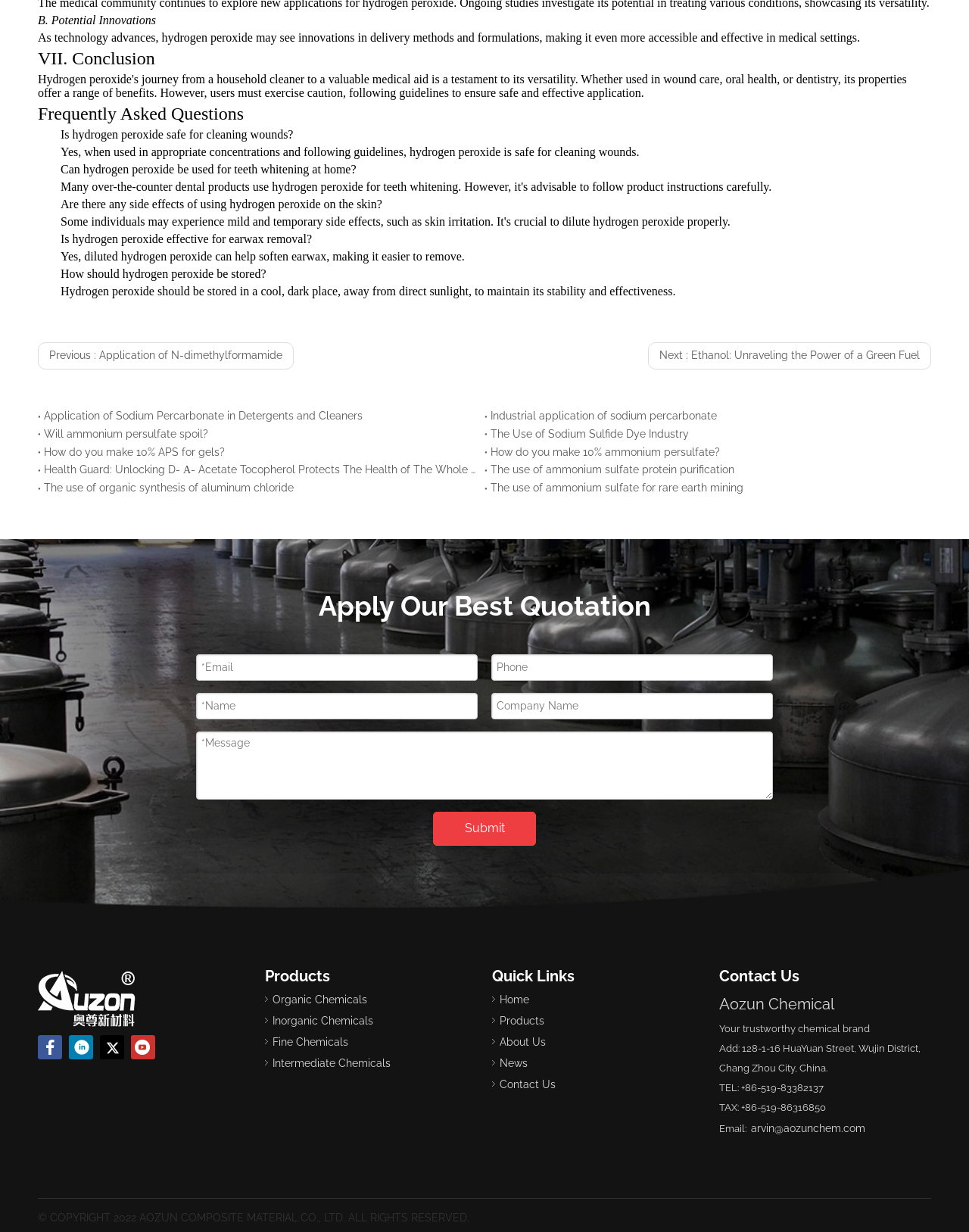What is the topic of section VII?
Using the image, answer in one word or phrase.

Conclusion